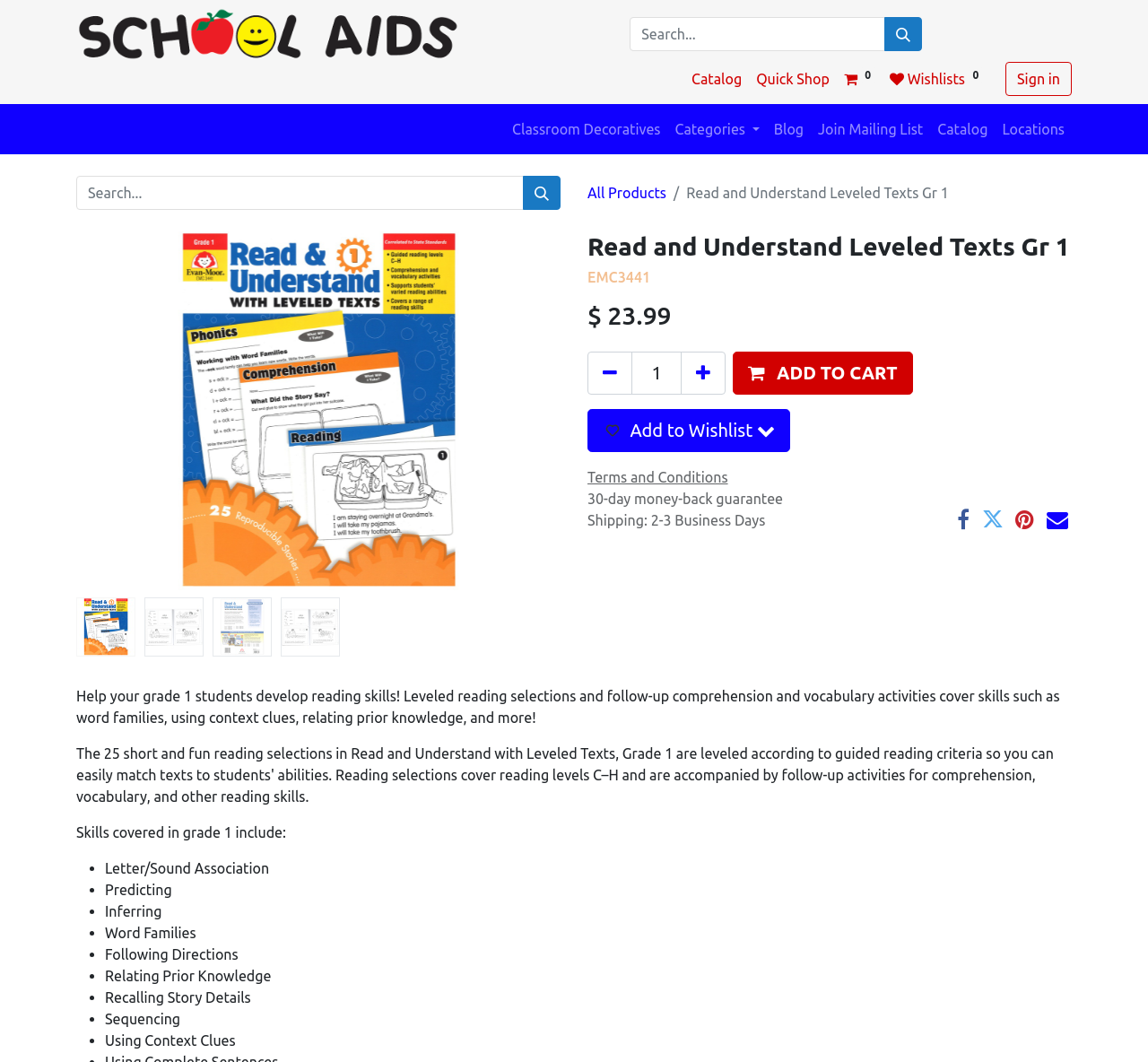Create a detailed summary of all the visual and textual information on the webpage.

This webpage is about "Read and Understand Leveled Texts Gr 1" from School Aids. At the top left corner, there is a logo of School Aids, which is an image. Next to the logo, there is a search bar with a search button. On the top right corner, there are several links, including "Catalog", "Quick Shop", "Wishlists", and "Sign in".

Below the top navigation bar, there is a menu with several options, including "Classroom Decoratives", "Categories", "Blog", "Join Mailing List", "Catalog", and "Locations". On the left side, there is a search bar with a search button.

The main content of the webpage is about the product "Read and Understand Leveled Texts Gr 1". There is a heading with the product title, followed by an image of the product. Below the image, there are several buttons, including "Previous", "Next", and "ADD TO CART". There is also a link to remove or add one item to the cart.

The product description is provided in a heading, followed by the price of the product. There are also several links, including "Terms and Conditions" and "Add to Wishlist". The webpage also mentions a 30-day money-back guarantee and shipping information.

Further down, there is a detailed description of the product, which includes a paragraph of text explaining how the product can help grade 1 students develop reading skills. Below the description, there is a list of skills covered in grade 1, including letter/sound association, predicting, inferring, word families, following directions, relating prior knowledge, recalling story details, sequencing, and using context clues. Each skill is marked with a bullet point.